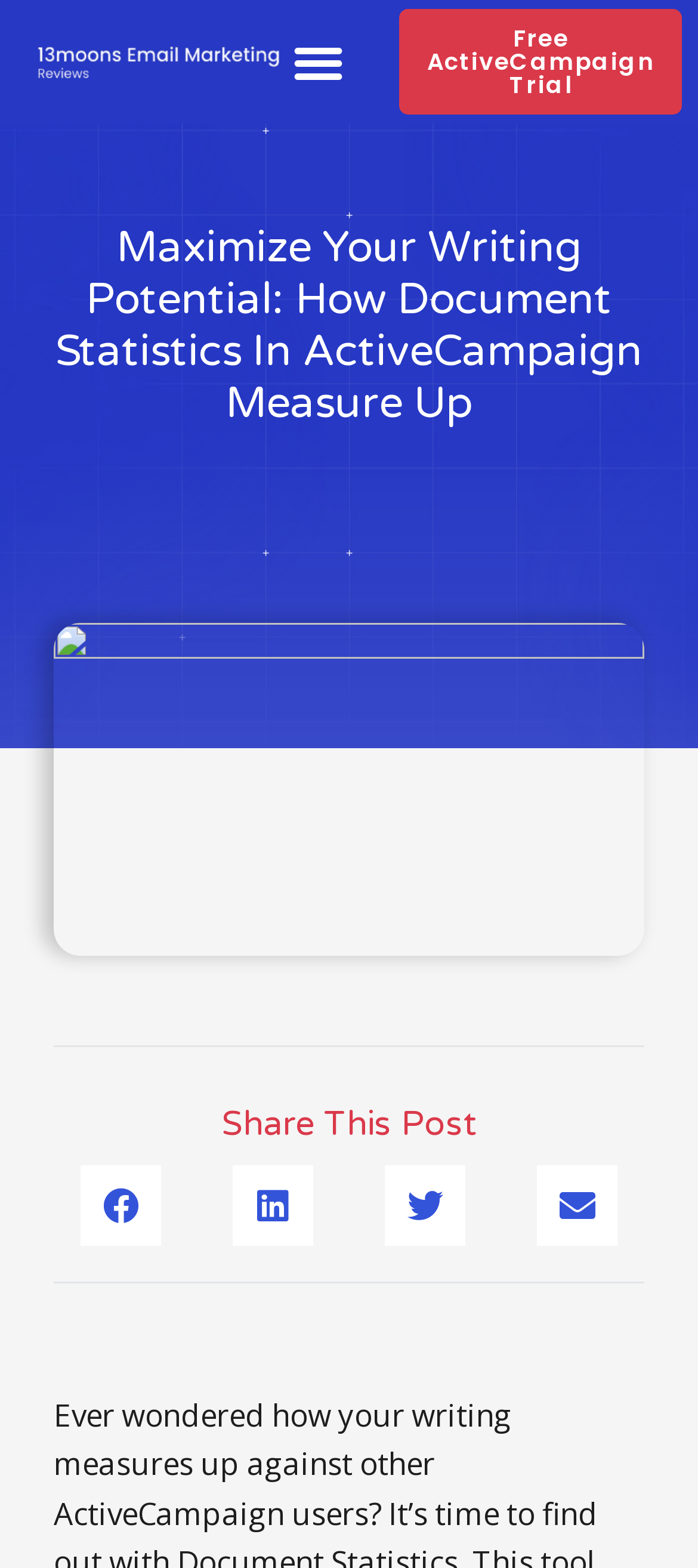How many social media platforms can you share this post on?
Respond with a short answer, either a single word or a phrase, based on the image.

4